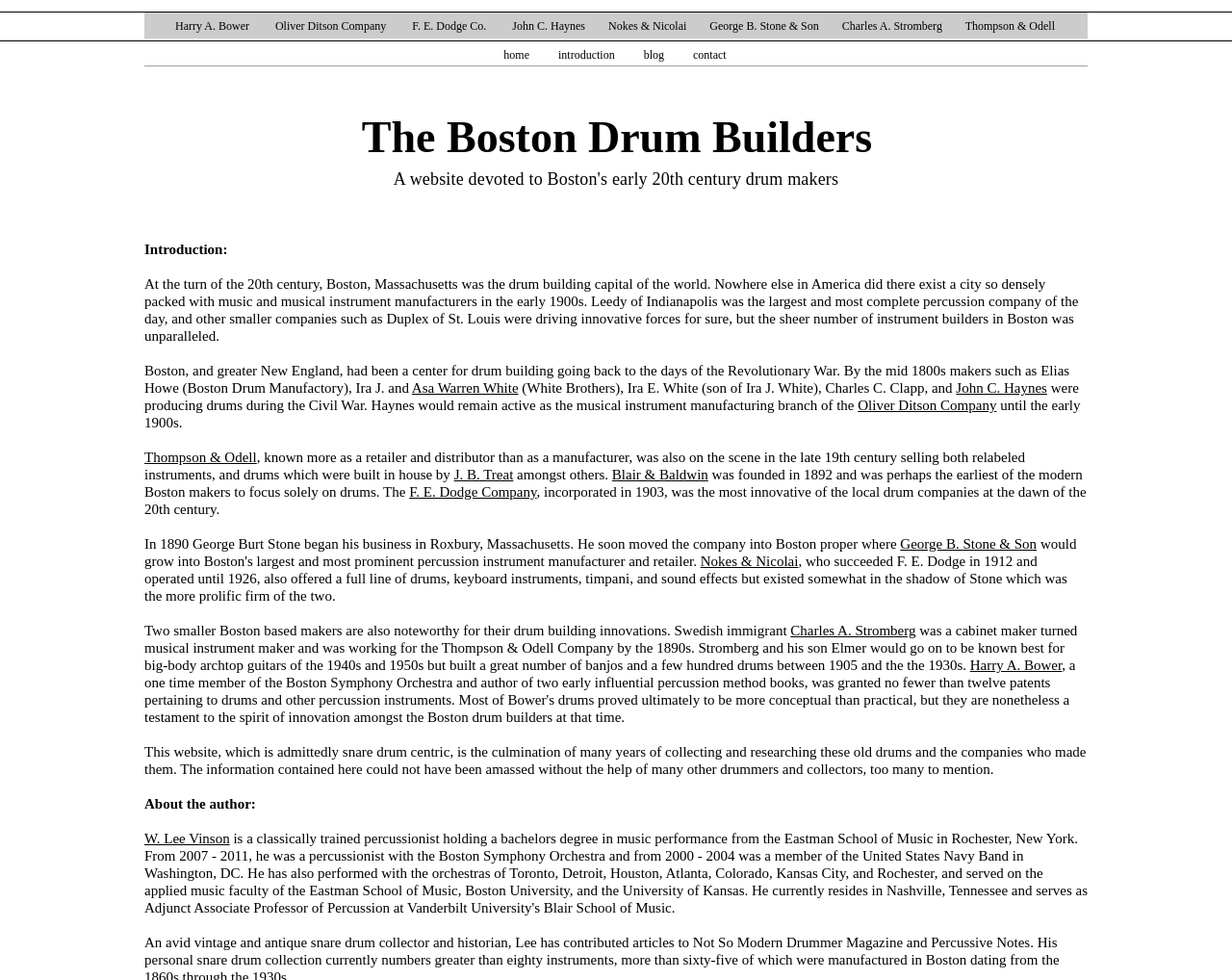How many drum makers are mentioned?
Please describe in detail the information shown in the image to answer the question.

I counted the number of links and mentions of drum makers in the webpage, including George B. Stone & Son, Nokes & Nicolai, Charles A. Stromberg, Harry A. Bower, Oliver Ditson Company, F. E. Dodge Co., John C. Haynes, Thompson & Odell, and Blair & Baldwin.